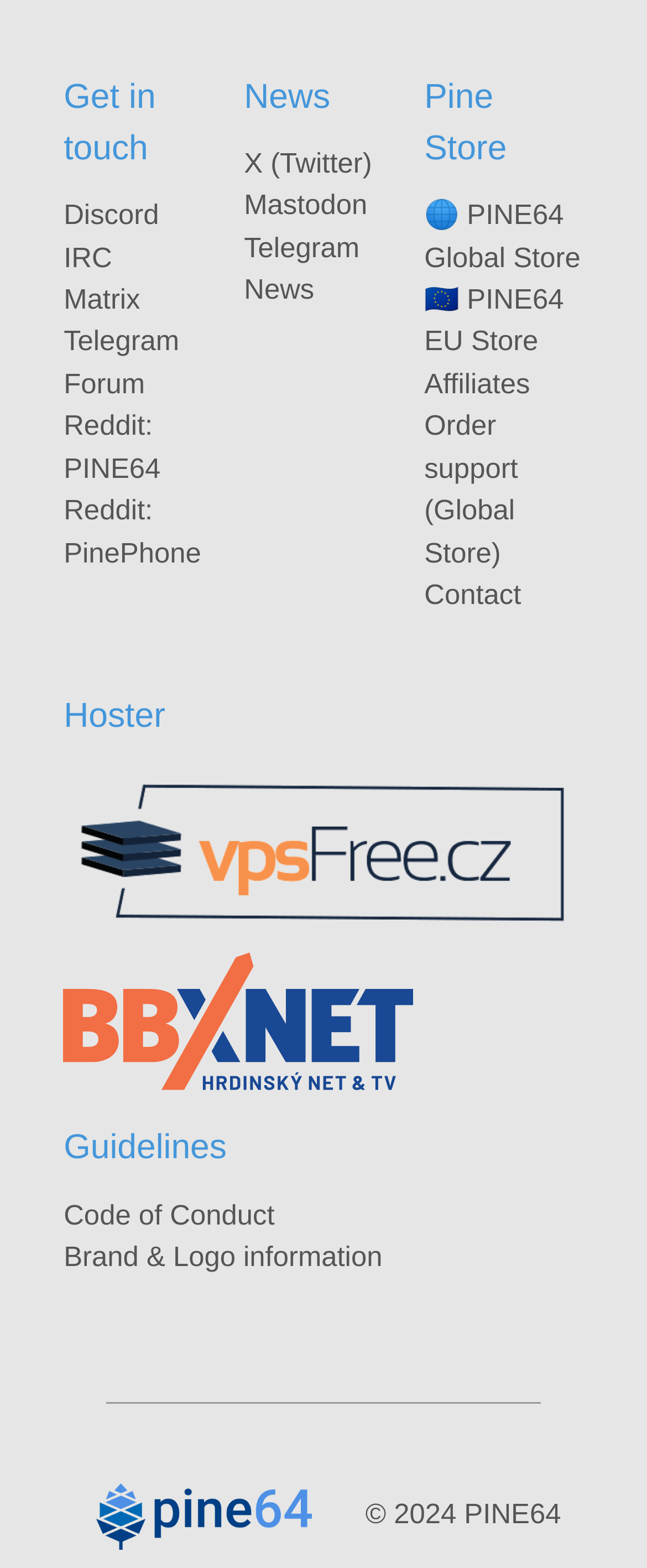Determine the bounding box coordinates (top-left x, top-left y, bottom-right x, bottom-right y) of the UI element described in the following text: Code of Conduct

[0.098, 0.765, 0.424, 0.785]